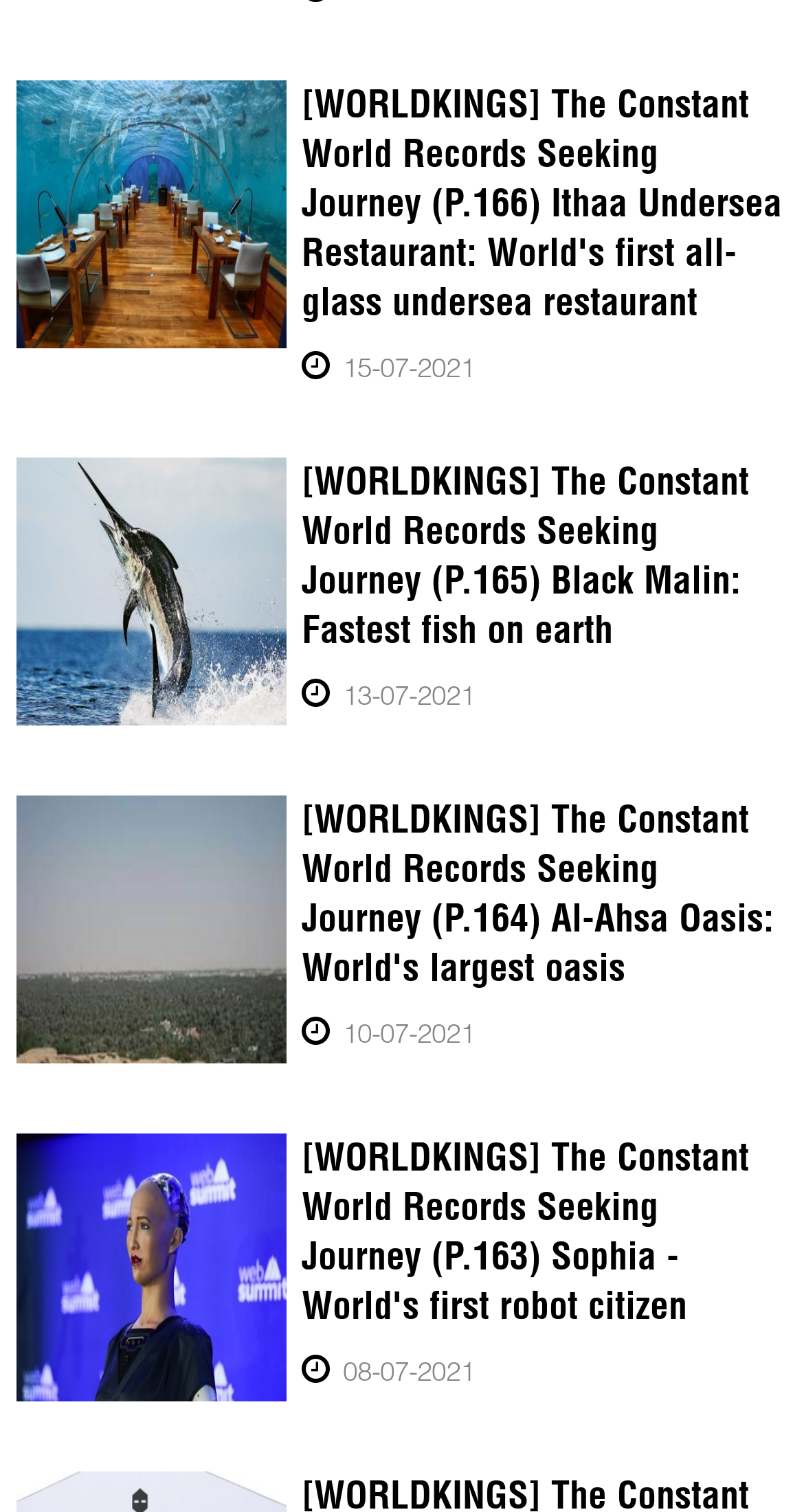Using the information shown in the image, answer the question with as much detail as possible: What is the title of the third record?

I read the link text of the third record, which says '[WORLDKINGS] The Constant World Records Seeking Journey (P.164) Al-Ahsa Oasis: World's largest oasis', so the title of the third record is Al-Ahsa Oasis: World's largest oasis.